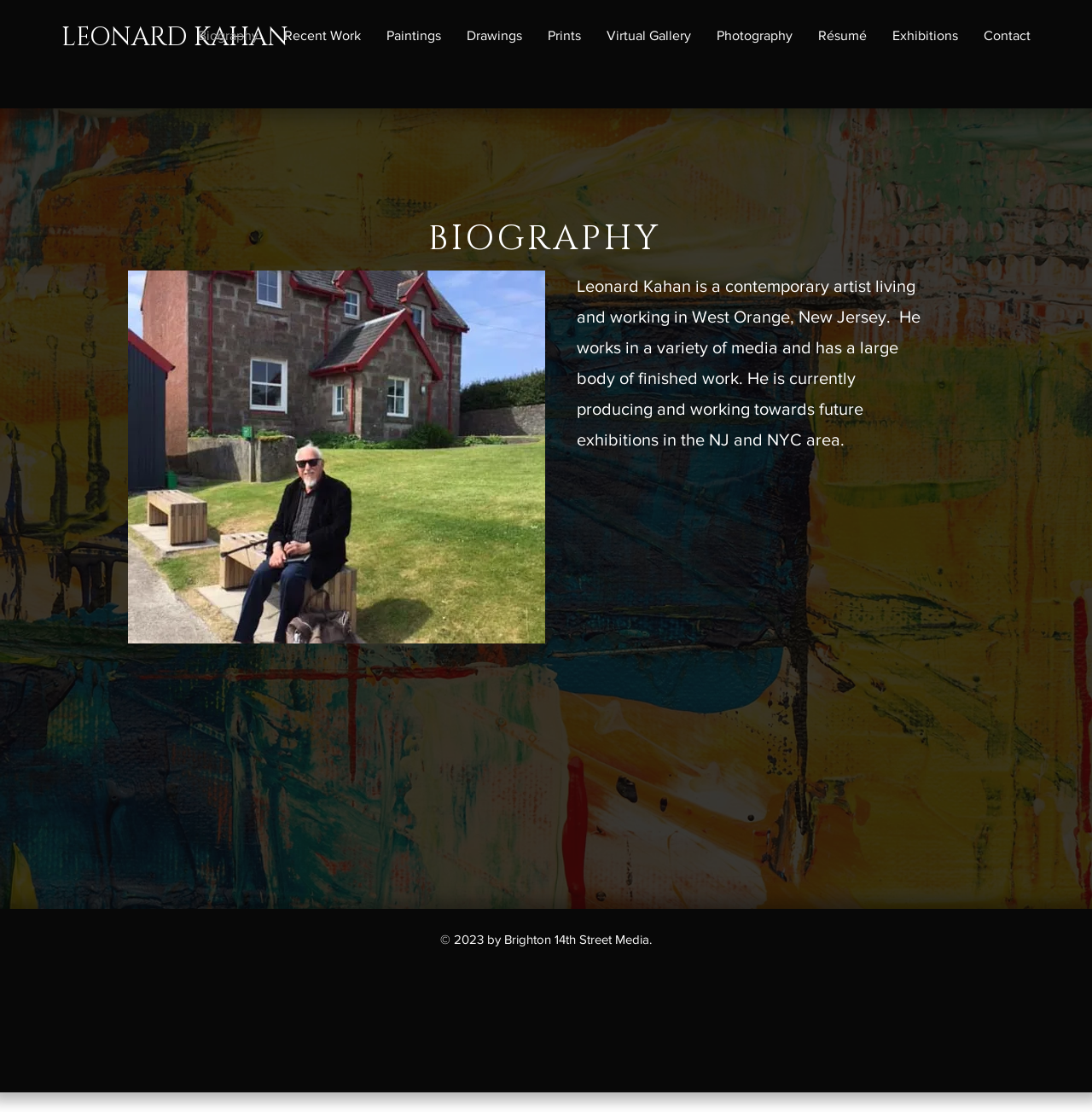Please identify the bounding box coordinates of the element I should click to complete this instruction: 'visit the virtual gallery'. The coordinates should be given as four float numbers between 0 and 1, like this: [left, top, right, bottom].

[0.544, 0.018, 0.645, 0.046]